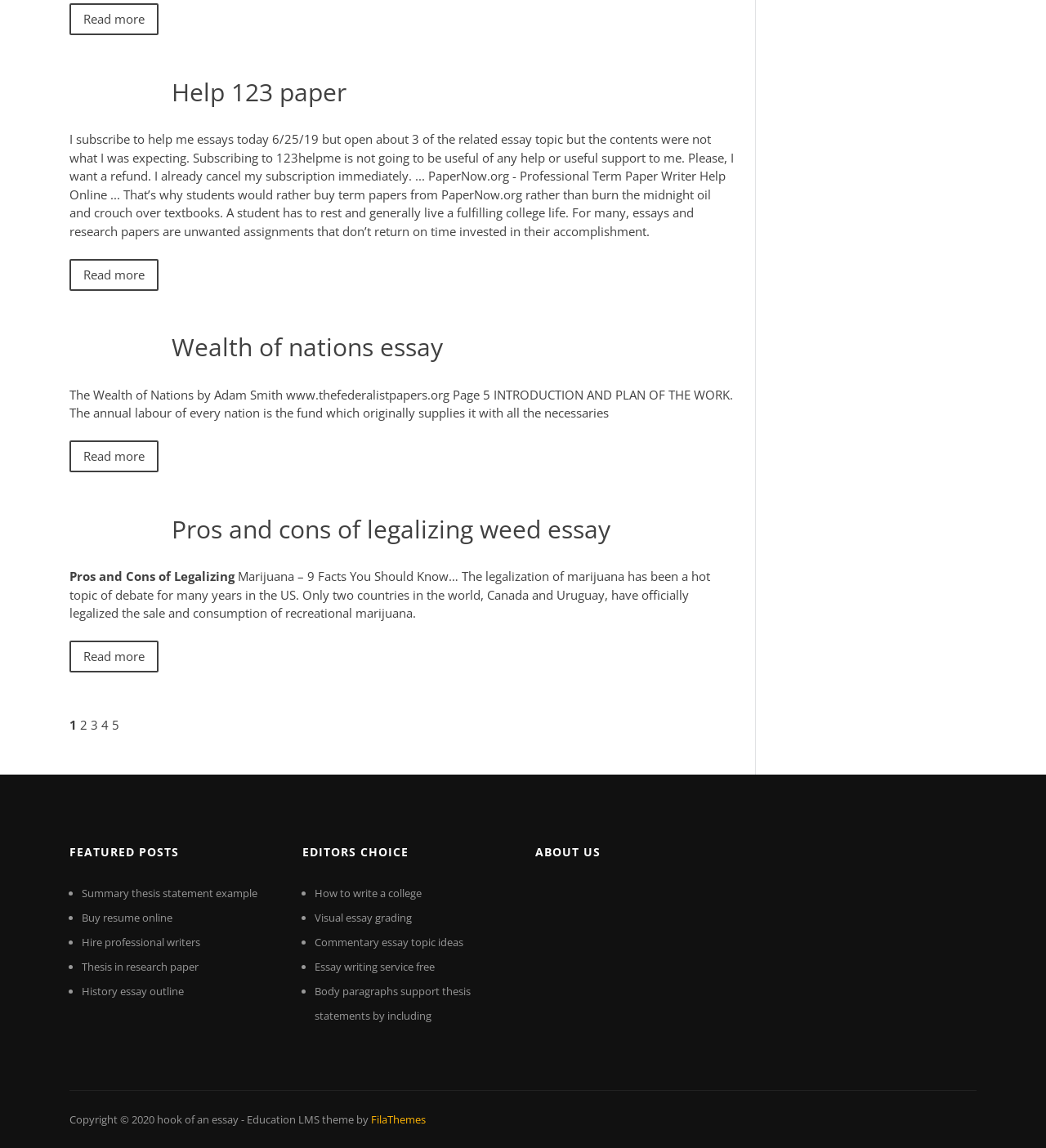Identify the bounding box coordinates for the element that needs to be clicked to fulfill this instruction: "Check out the featured post about Summary thesis statement example". Provide the coordinates in the format of four float numbers between 0 and 1: [left, top, right, bottom].

[0.078, 0.772, 0.246, 0.784]